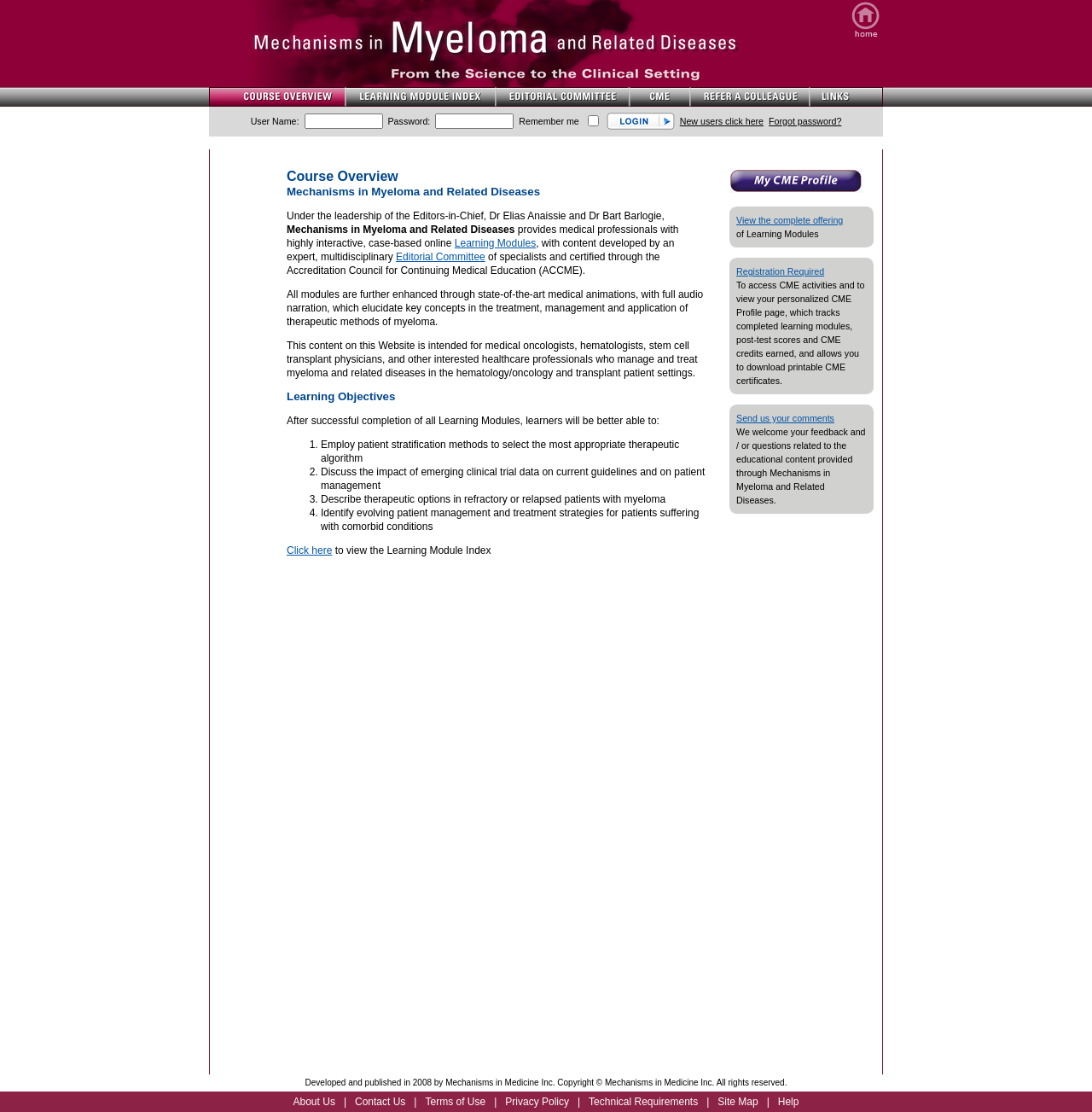Analyze the image and provide a detailed answer to the question: What is the purpose of this website?

Based on the content of the webpage, it appears that the website is intended for medical professionals, providing them with highly interactive, case-based online Learning Modules to educate them on the treatment, management, and application of therapeutic methods of myeloma and related diseases.